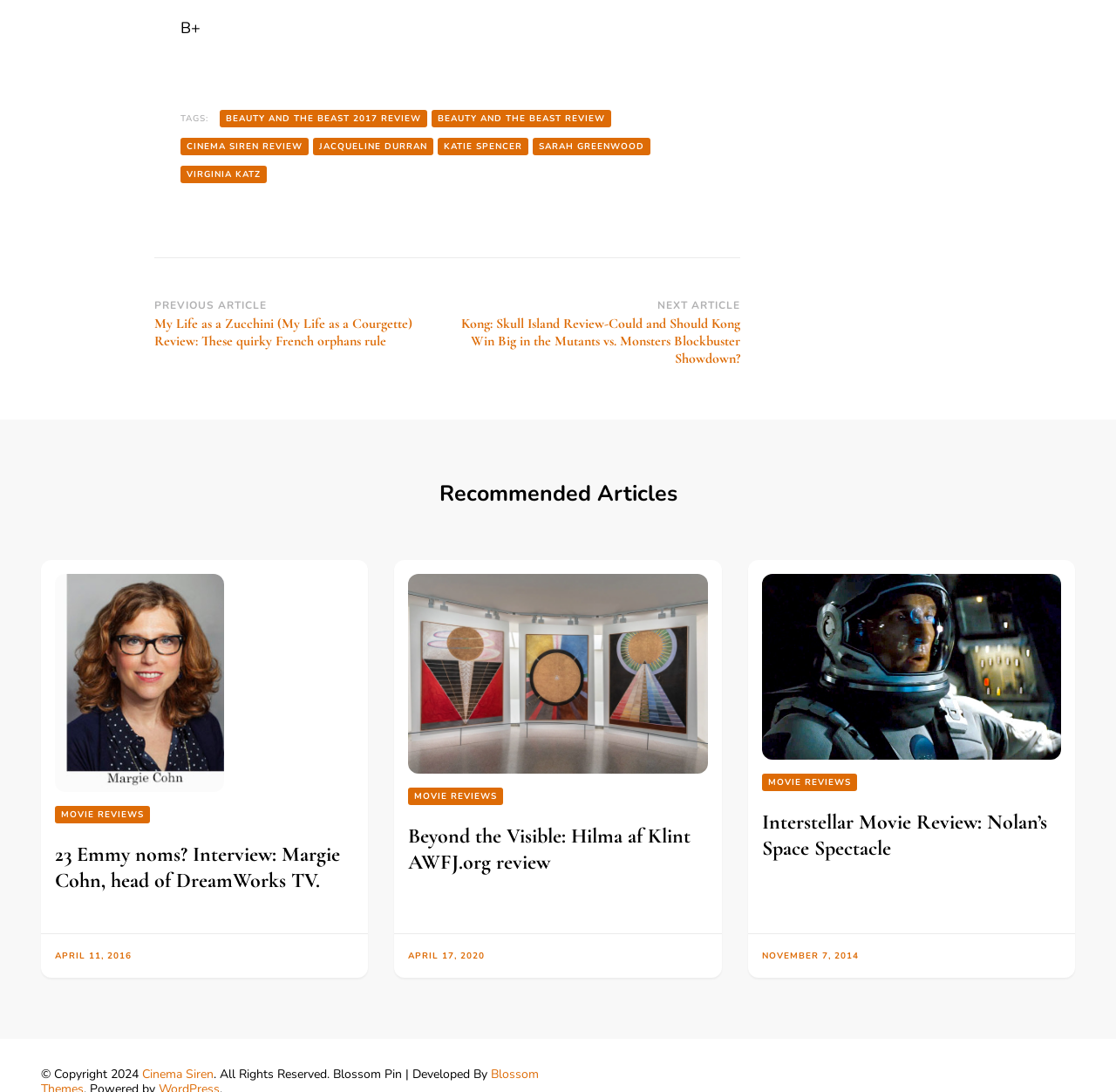What is the category of the recommended articles?
Please answer the question with as much detail and depth as you can.

The category of the recommended articles is 'MOVIE REVIEWS' as indicated by the link elements with the text 'MOVIE REVIEWS' under the 'Recommended Articles' heading.